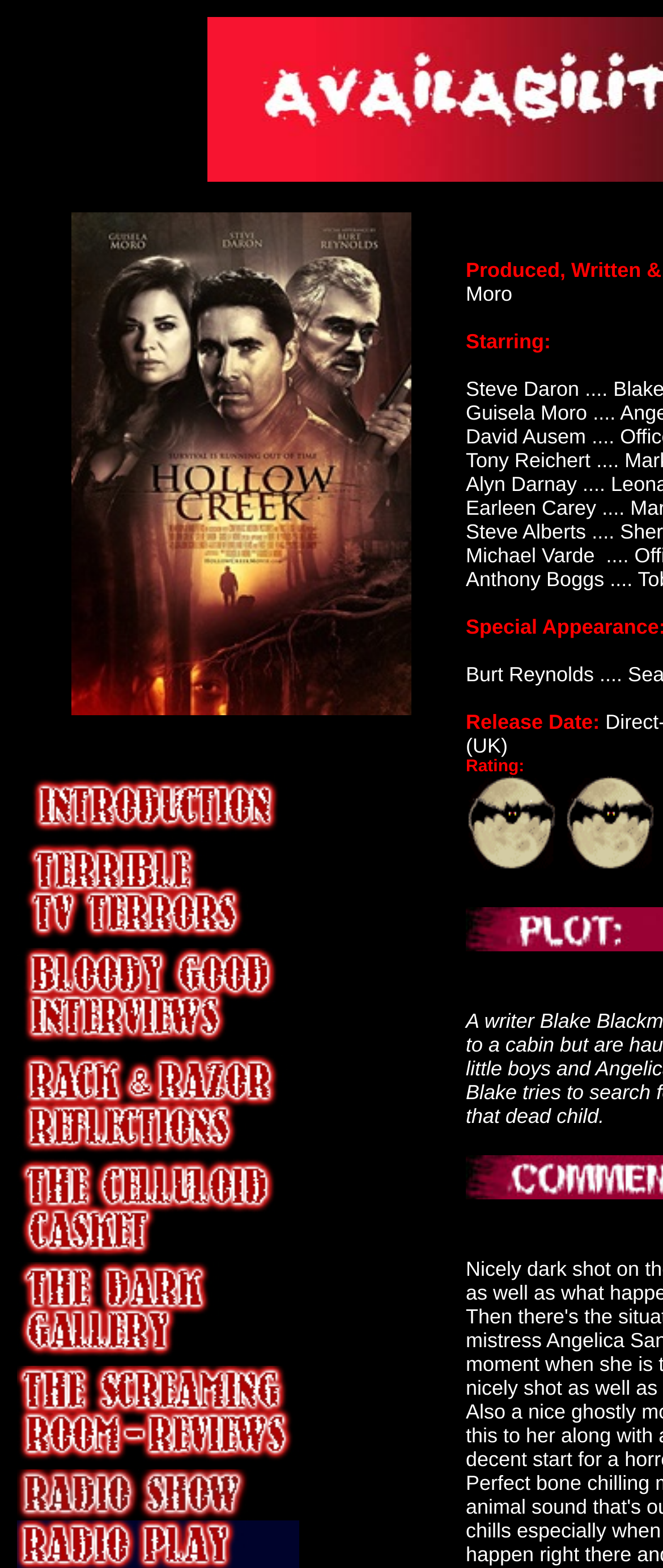Provide a brief response using a word or short phrase to this question:
How many links are on the webpage?

10